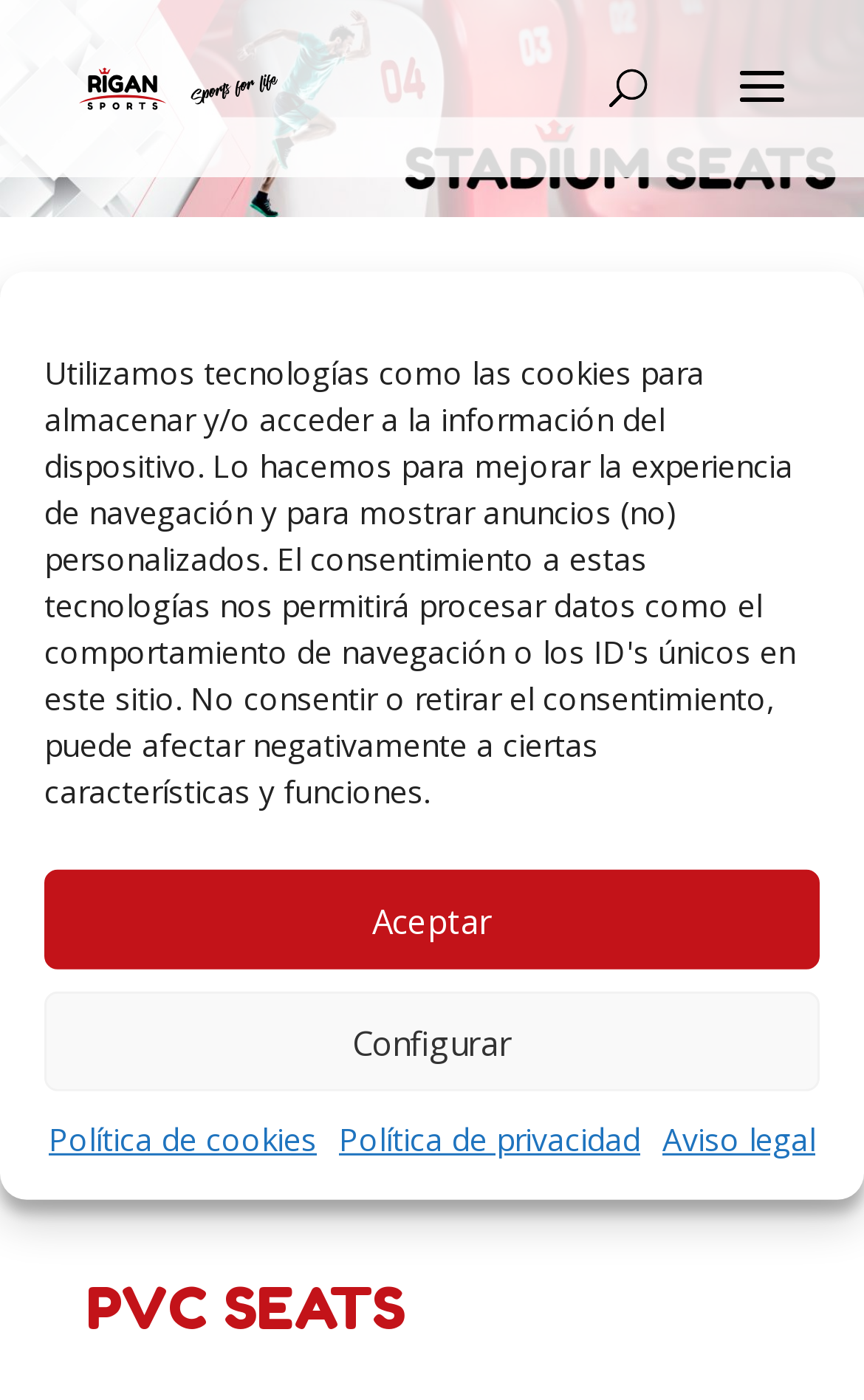Provide the bounding box coordinates of the UI element that matches the description: "Aceptar".

[0.051, 0.621, 0.949, 0.692]